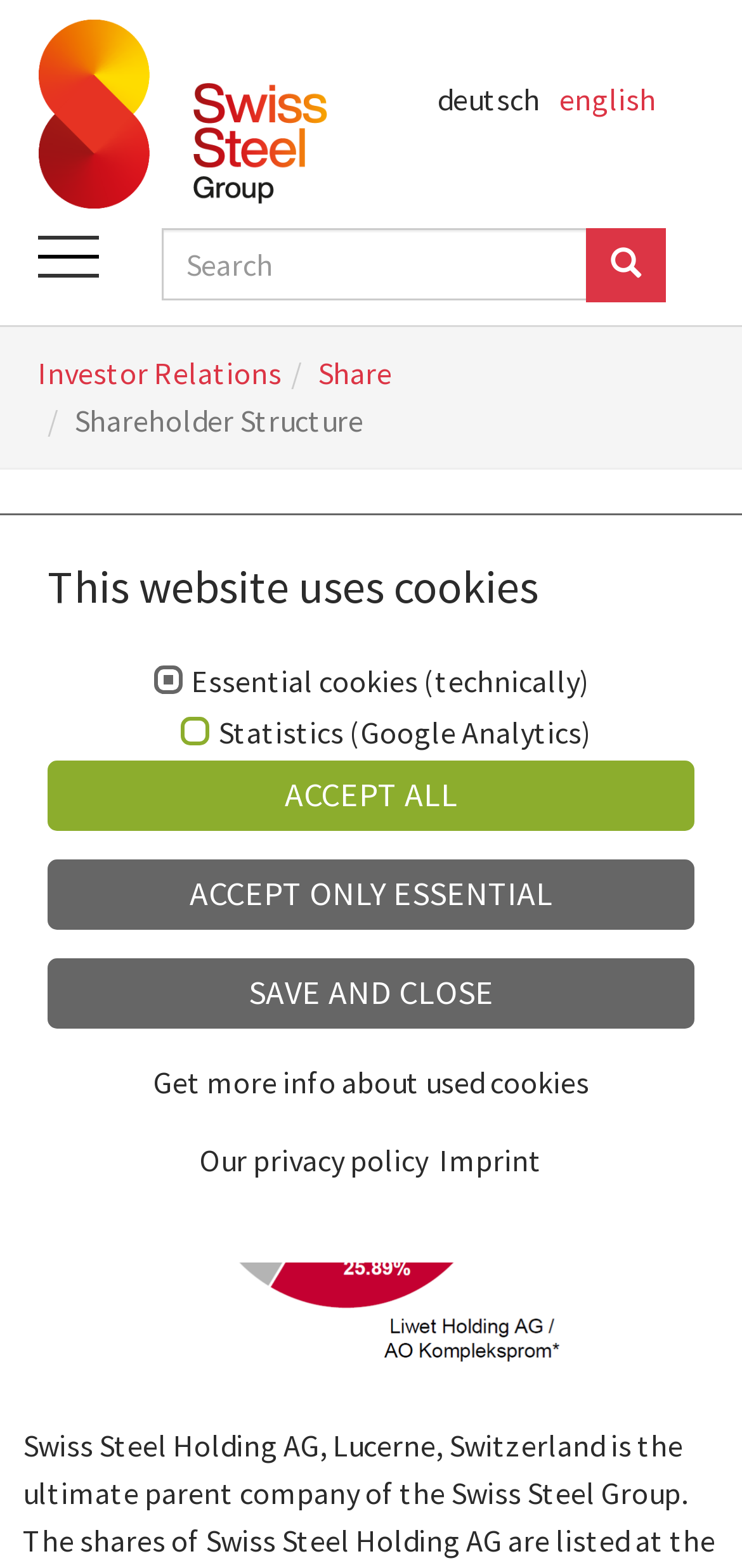What is the current section of the webpage?
Give a thorough and detailed response to the question.

I looked at the breadcrumb navigation at the top of the page, which shows the current section as 'Shareholder Structure'. This is also confirmed by the heading 'Shareholder structure as of June 19, 2023' further down the page.